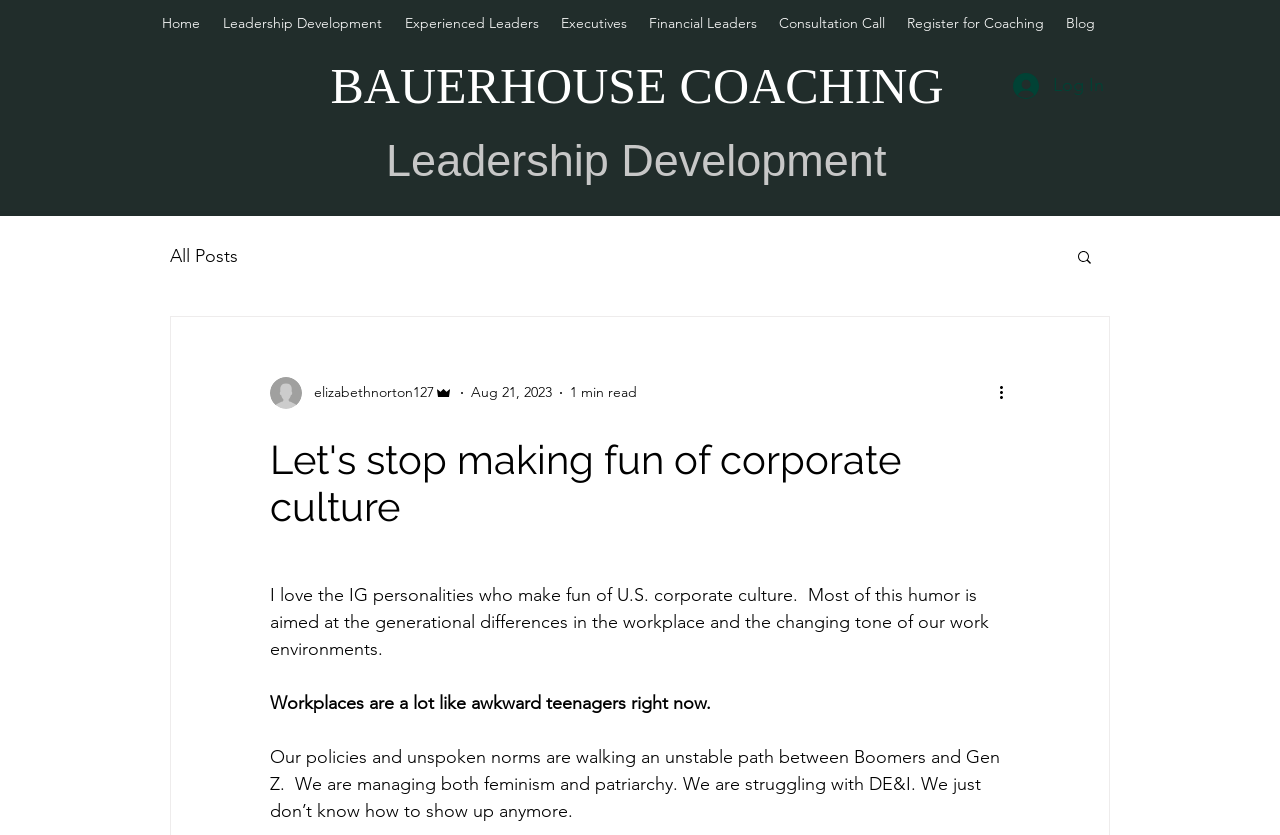Find the bounding box coordinates of the area to click in order to follow the instruction: "Search for a topic".

[0.84, 0.297, 0.855, 0.322]